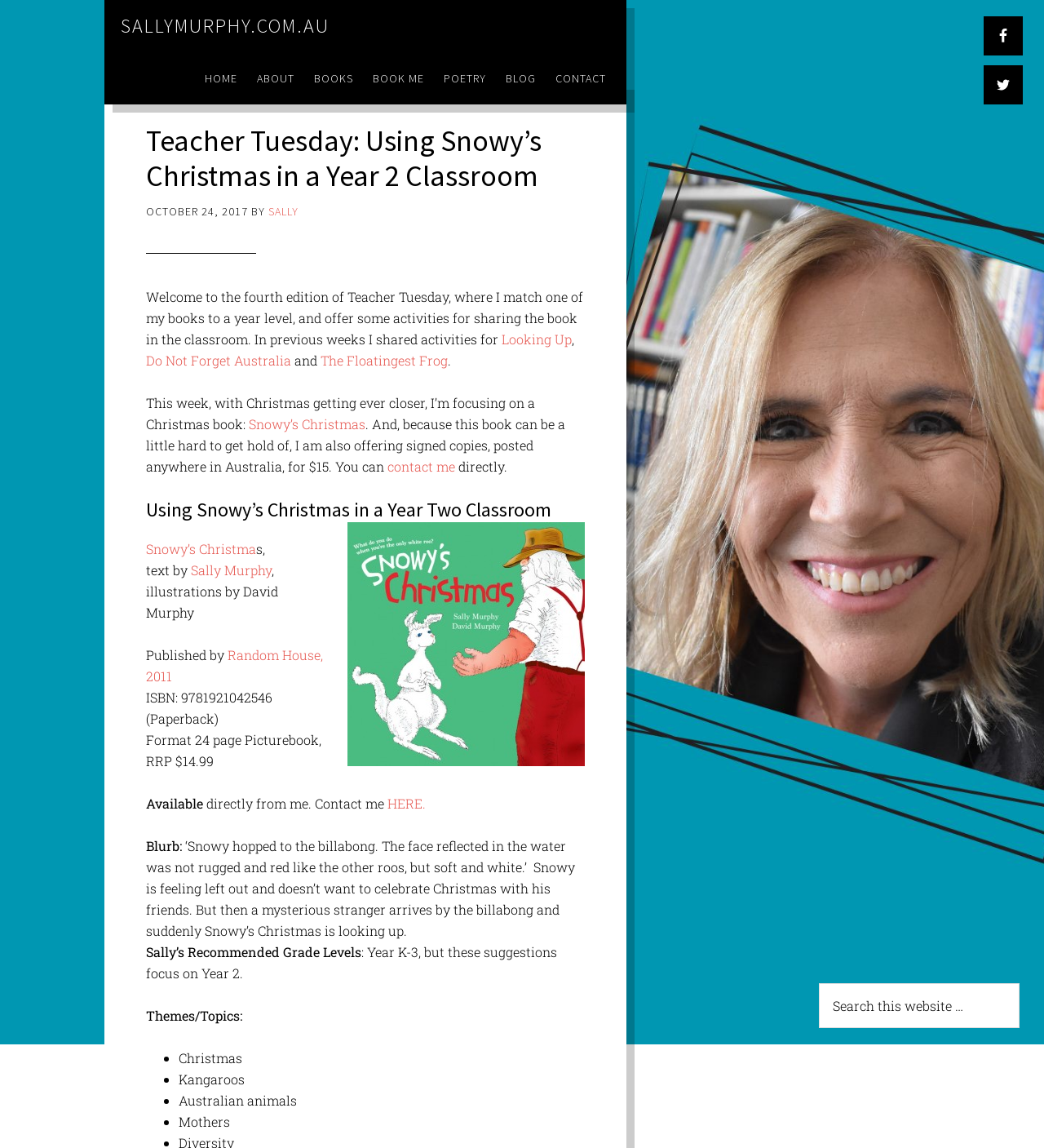Locate the bounding box coordinates of the region to be clicked to comply with the following instruction: "View Dr. Sadi Alam's profile". The coordinates must be four float numbers between 0 and 1, in the form [left, top, right, bottom].

None